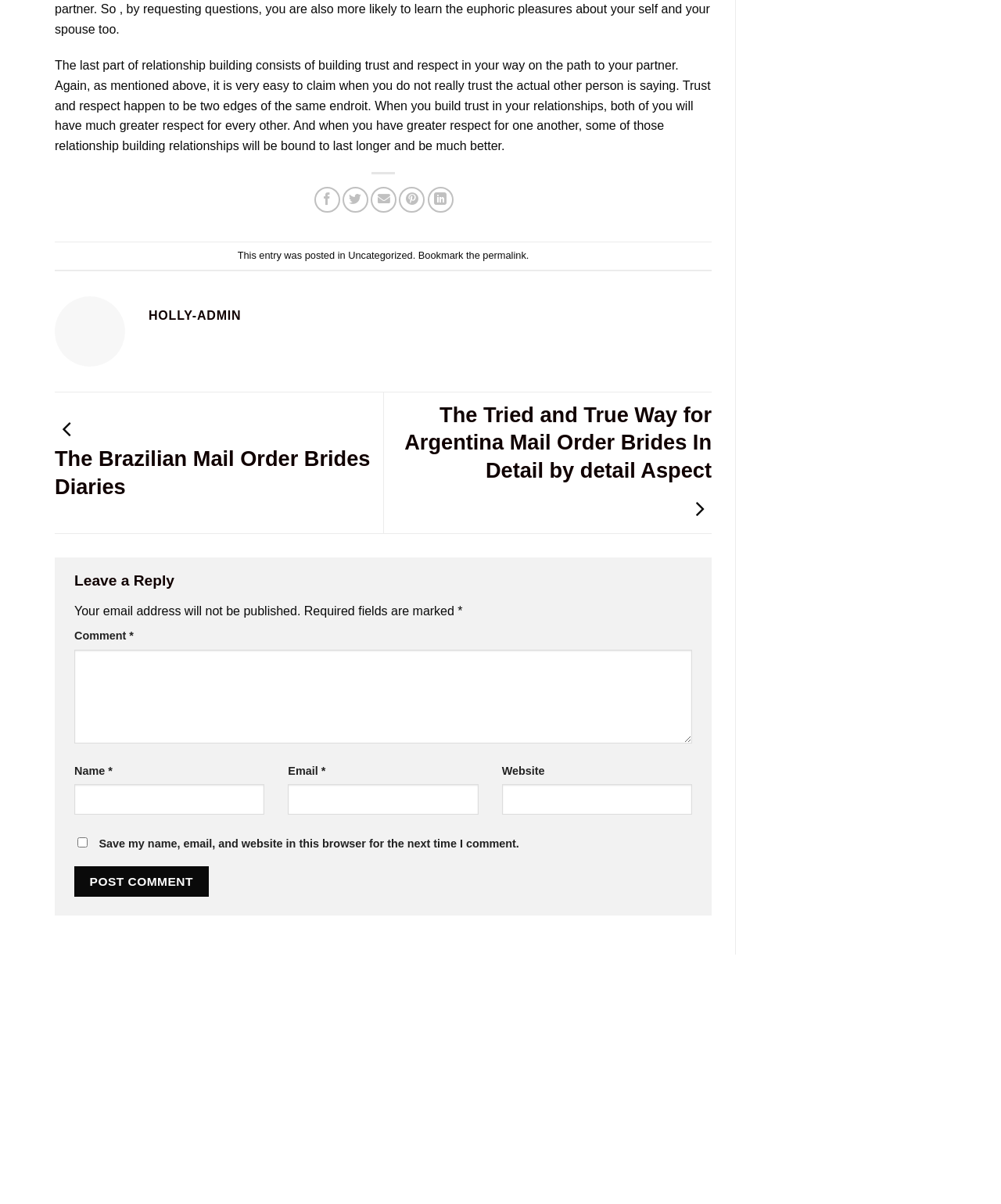Please find the bounding box coordinates of the element that must be clicked to perform the given instruction: "Enter your name in the 'Name' field". The coordinates should be four float numbers from 0 to 1, i.e., [left, top, right, bottom].

[0.074, 0.652, 0.264, 0.677]